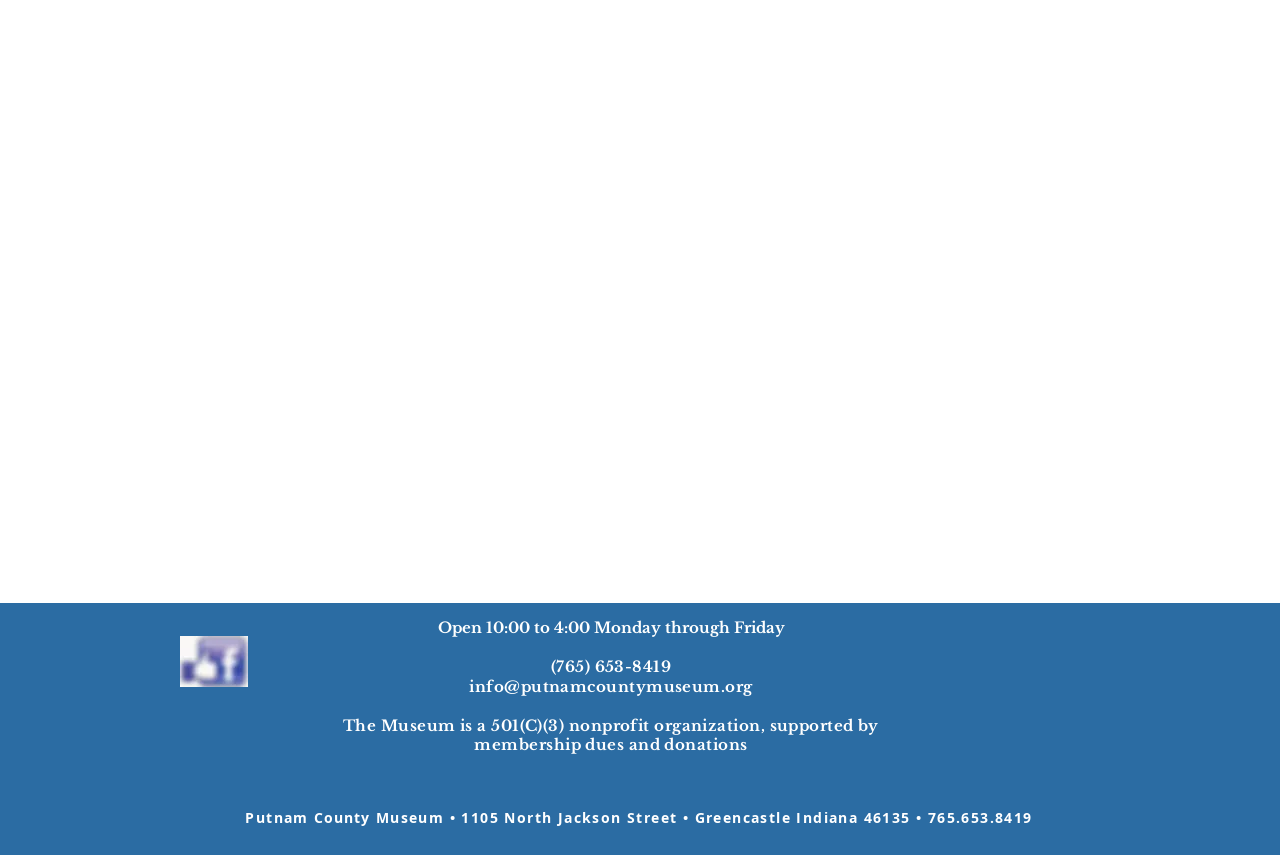Extract the bounding box for the UI element that matches this description: "aria-label="YouTube"".

[0.141, 0.817, 0.185, 0.884]